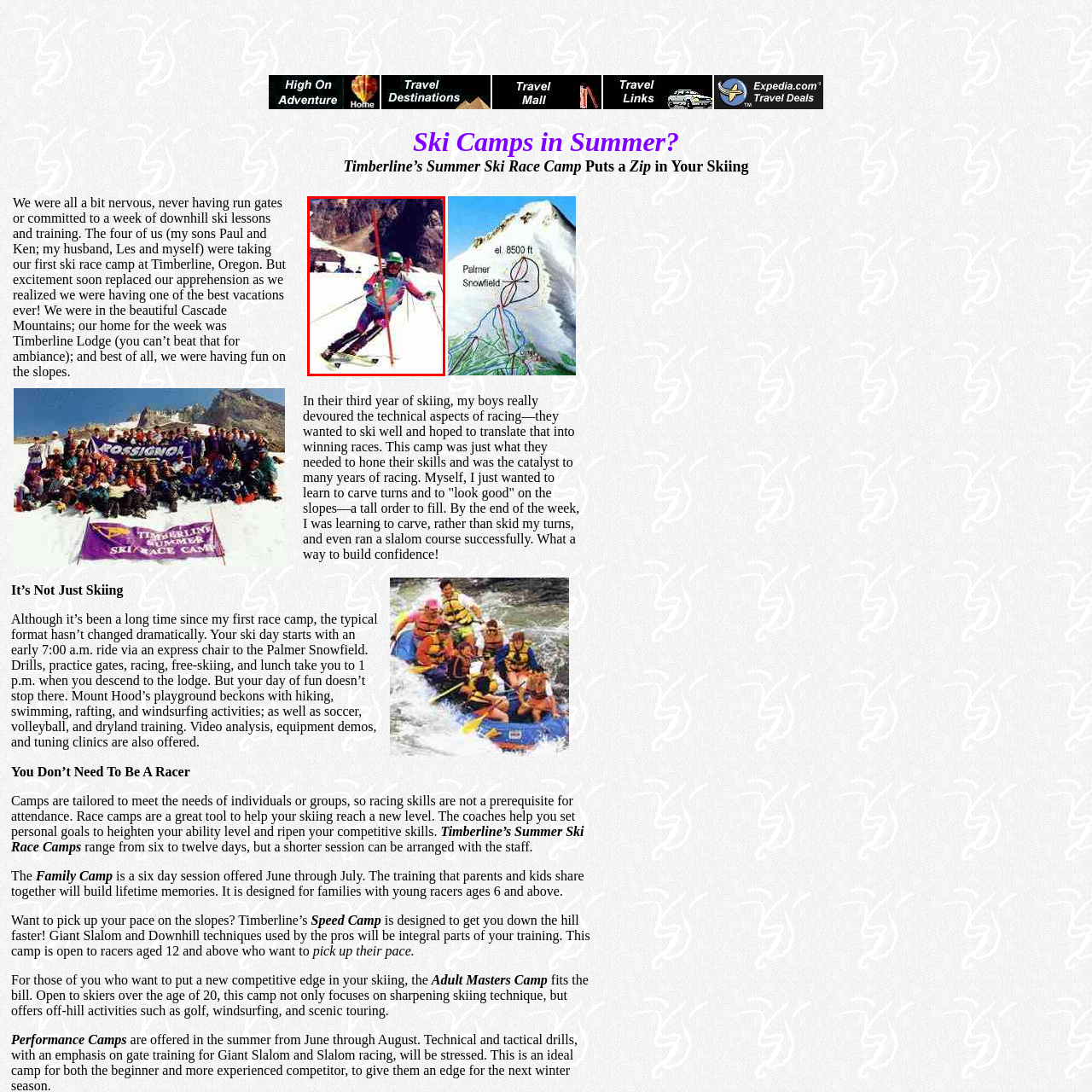Carefully examine the image inside the red box and generate a detailed caption for it.

In this vibrant action shot, a skier demonstrates exceptional technique while navigating a slalom course. Dressed in a lively, colorful ski suit that captures the essence of retro ski fashion, the skier leans dynamically into a turn, expertly holding a pole for balance and direction. Surrounding the skier, the shimmering white snow reflects the bright sunlight, highlighting the thrilling environment of a summer ski race camp. In the backdrop, rugged mountain peaks rise steeply, adding to the breathtaking alpine scenery typical of Timberline, Oregon. This image encapsulates the exhilaration and challenge of skiing, perfect for those engaged in a summer camp focused on improving skiing skills and building confidence on the slopes.